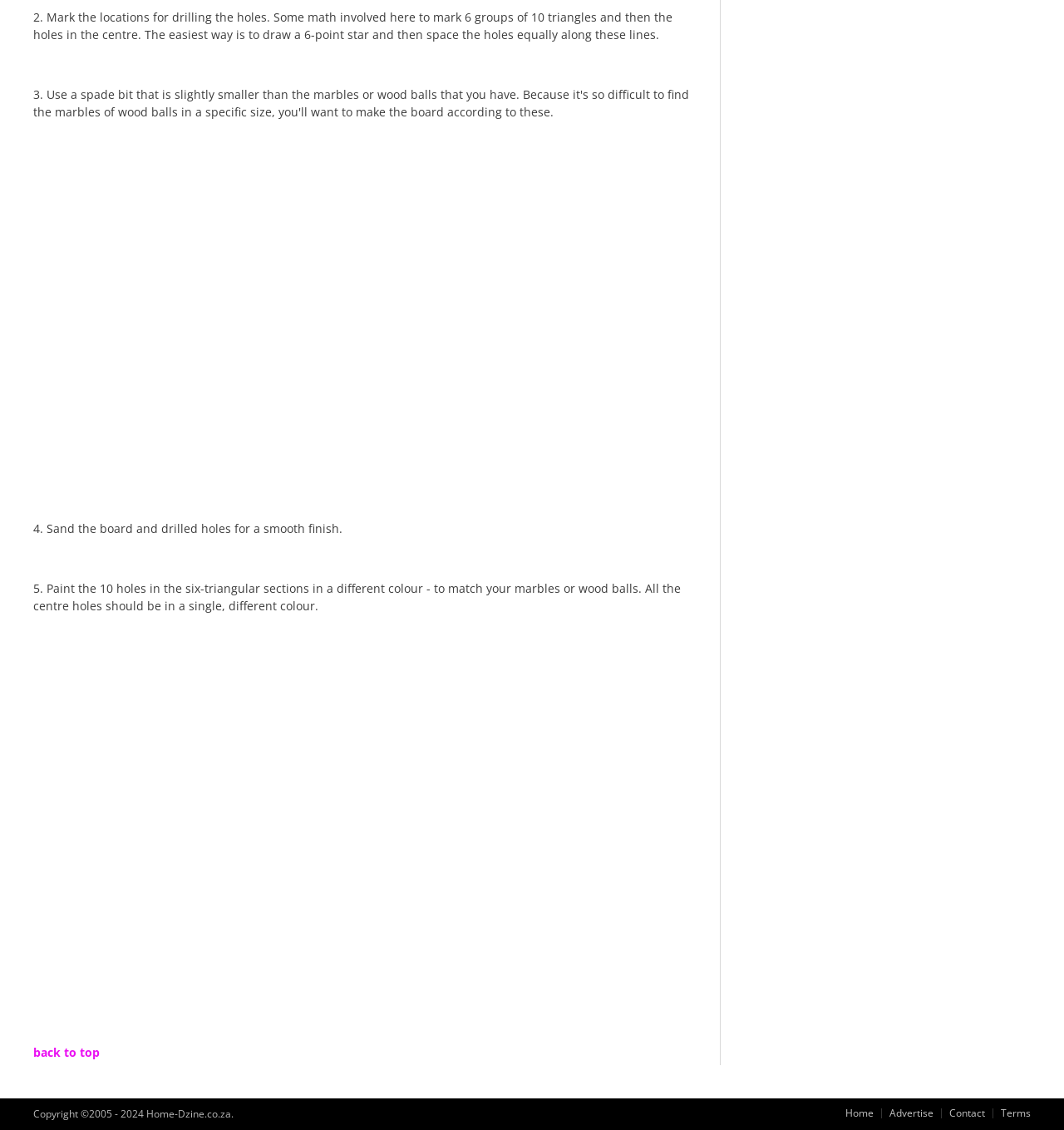What is the purpose of sanding the board?
Answer the question with as much detail as you can, using the image as a reference.

The text states '4. Sand the board and drilled holes for a smooth finish', implying that sanding is done to achieve a smooth finish on the board.